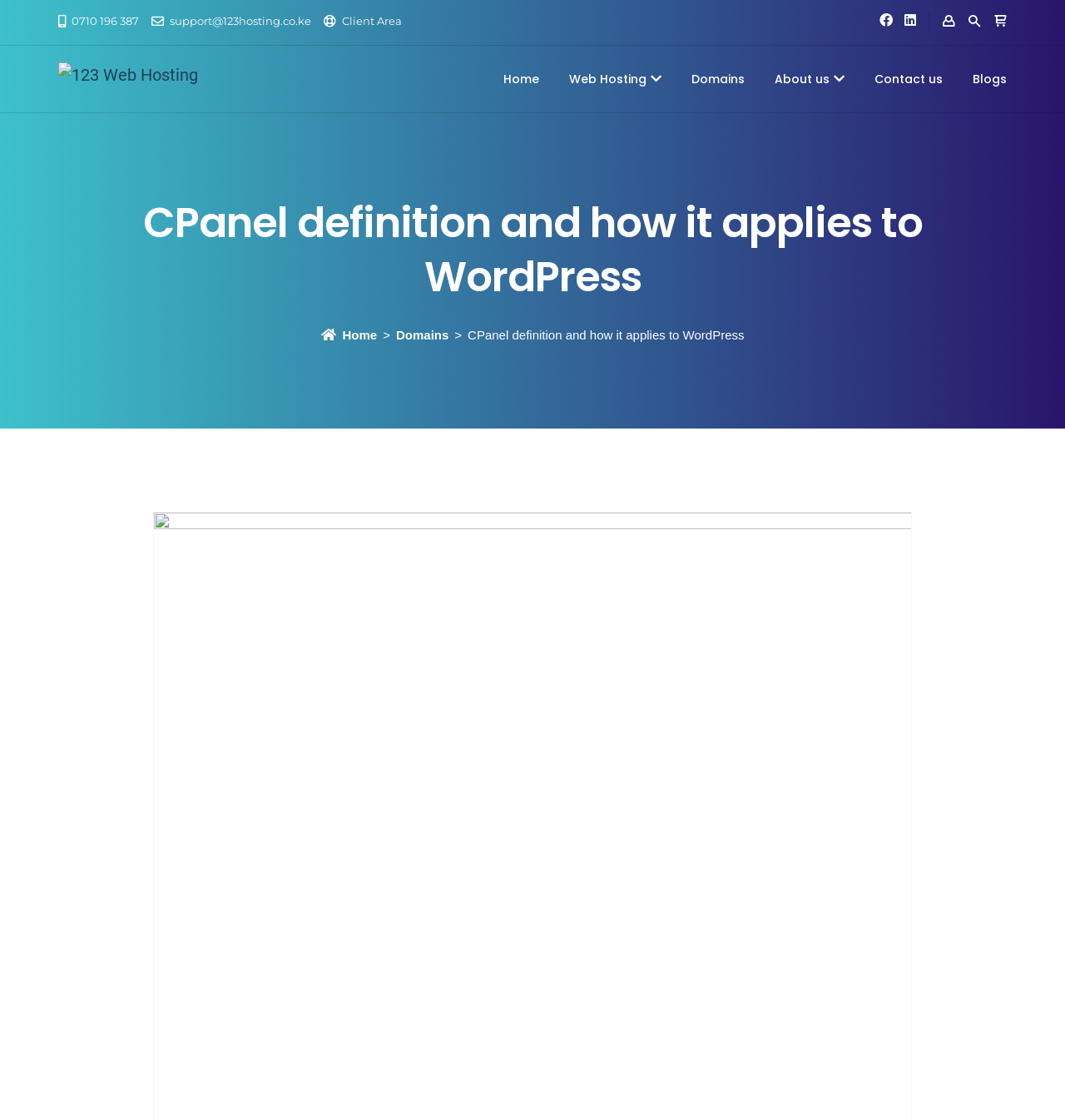Please provide a brief answer to the following inquiry using a single word or phrase:
Is there a client area link?

Yes